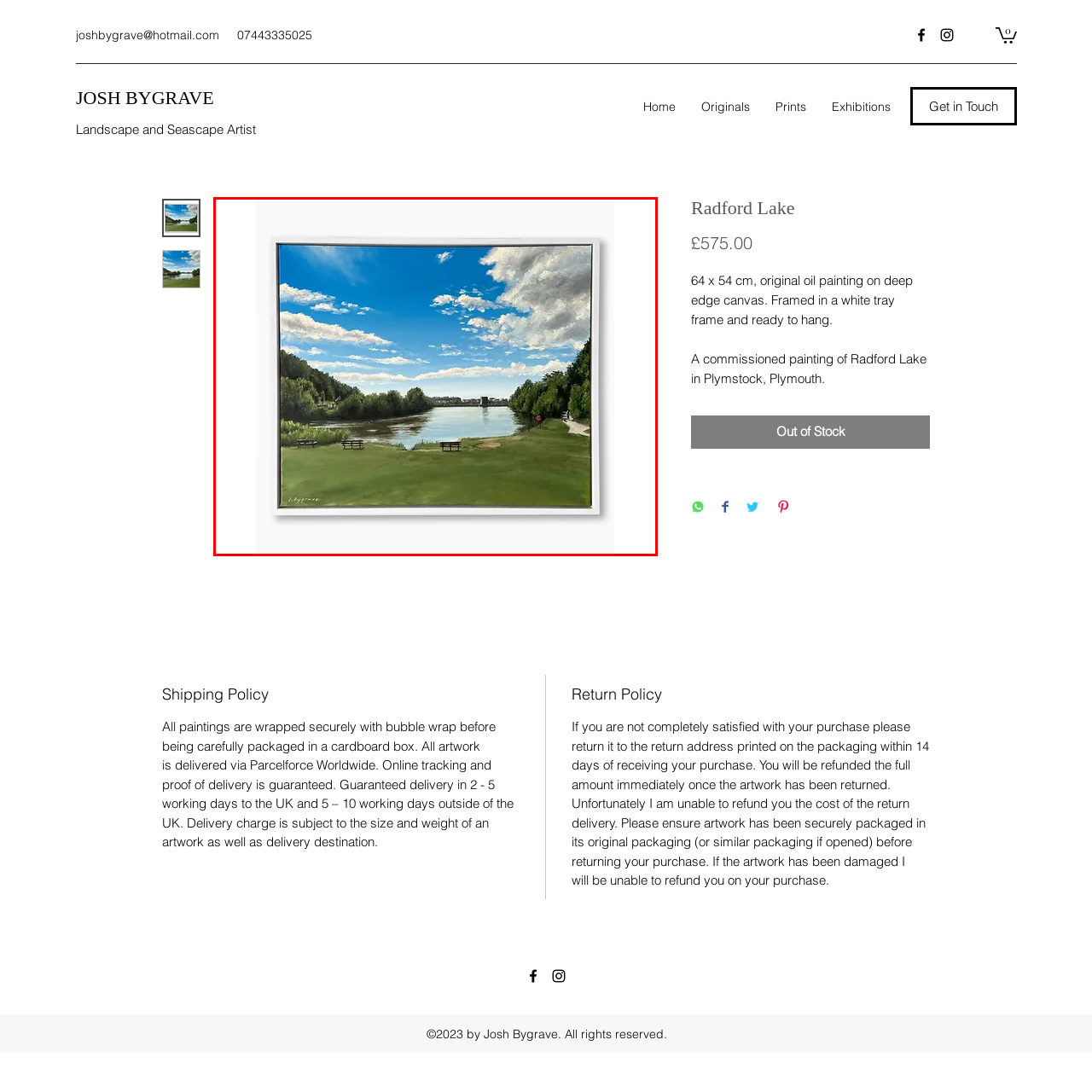Refer to the image marked by the red boundary and provide a single word or phrase in response to the question:
What is the size of the original oil painting?

64 x 54 cm